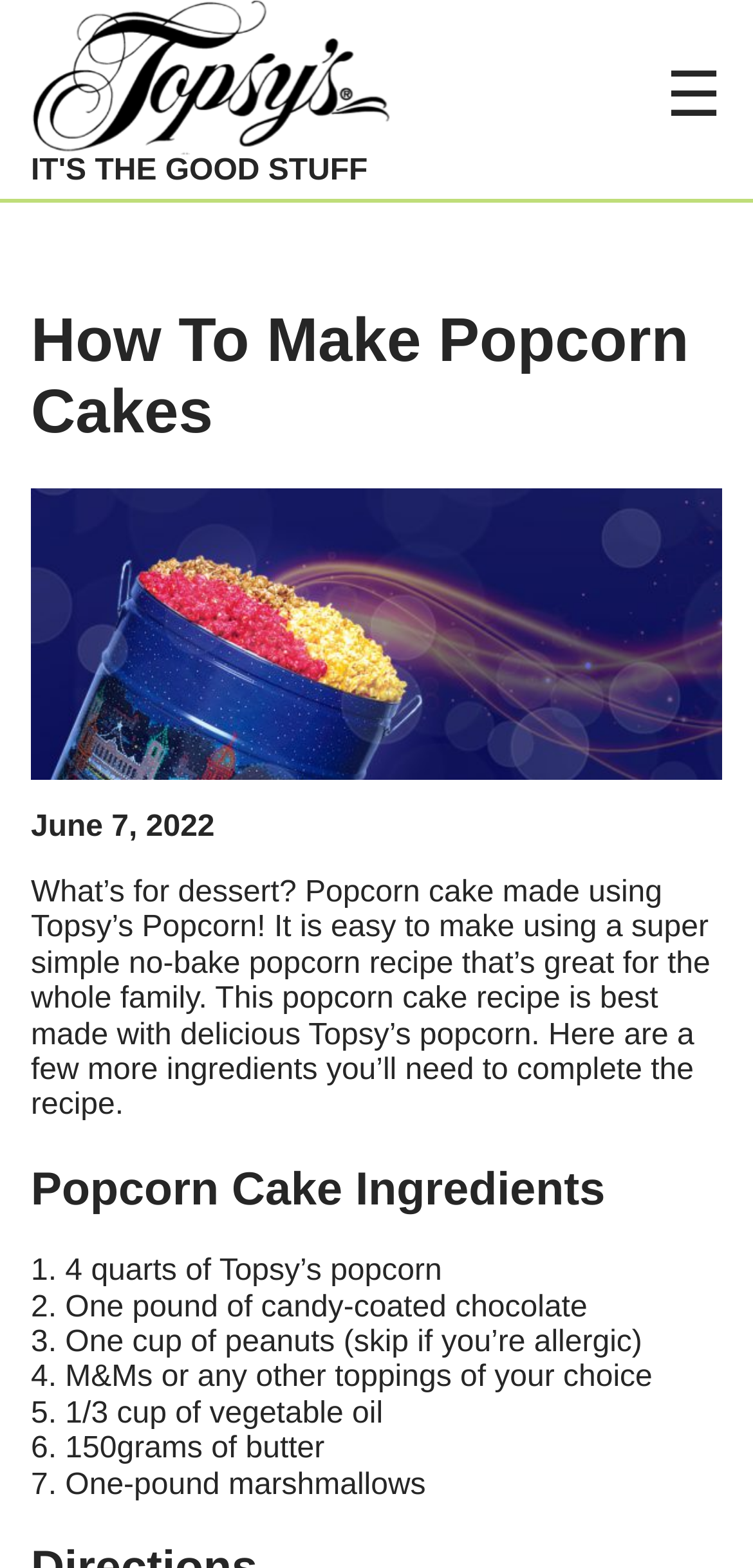What is the purpose of the recipe?
Please respond to the question with a detailed and well-explained answer.

I inferred the purpose of the recipe by reading the introductory text which says 'What’s for dessert? Popcorn cake made using Topsy’s Popcorn!' and understanding that the recipe is intended to make a dessert.